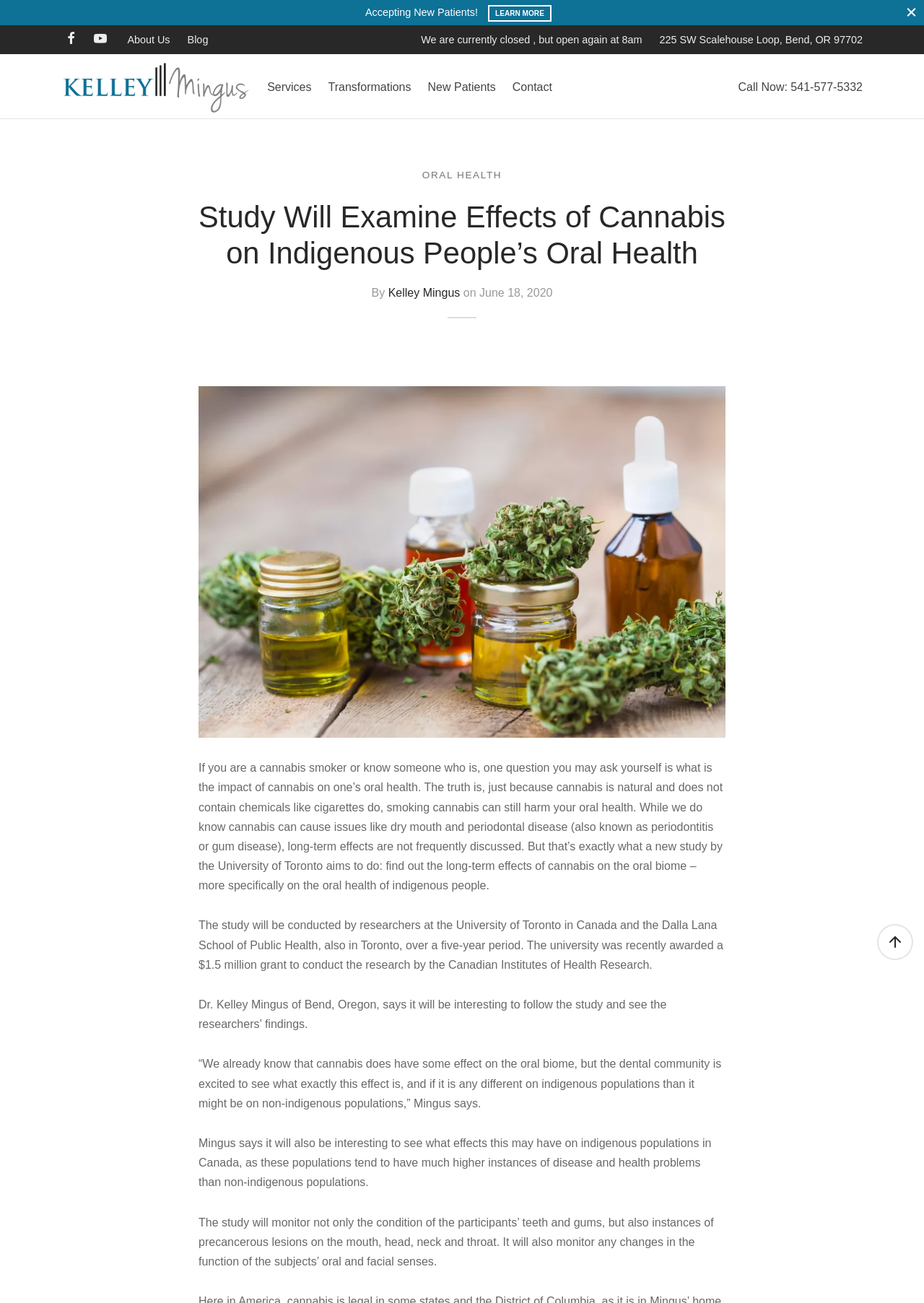Find the bounding box coordinates of the clickable area required to complete the following action: "Click the 'LEARN MORE' button".

[0.528, 0.004, 0.597, 0.017]